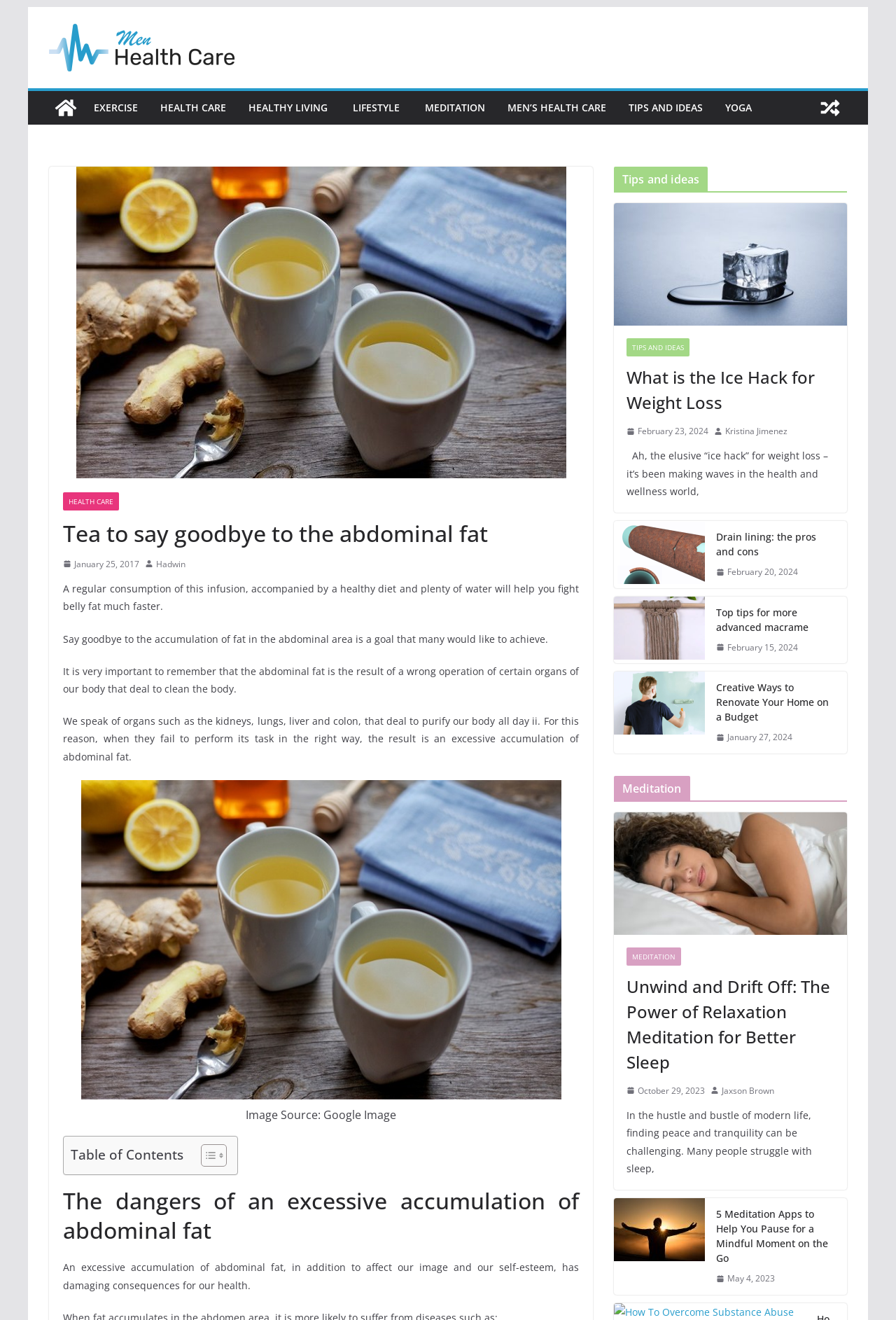What is the title of the first article in the 'Tips and ideas' section?
Please answer the question with a single word or phrase, referencing the image.

What is the Ice Hack for Weight Loss